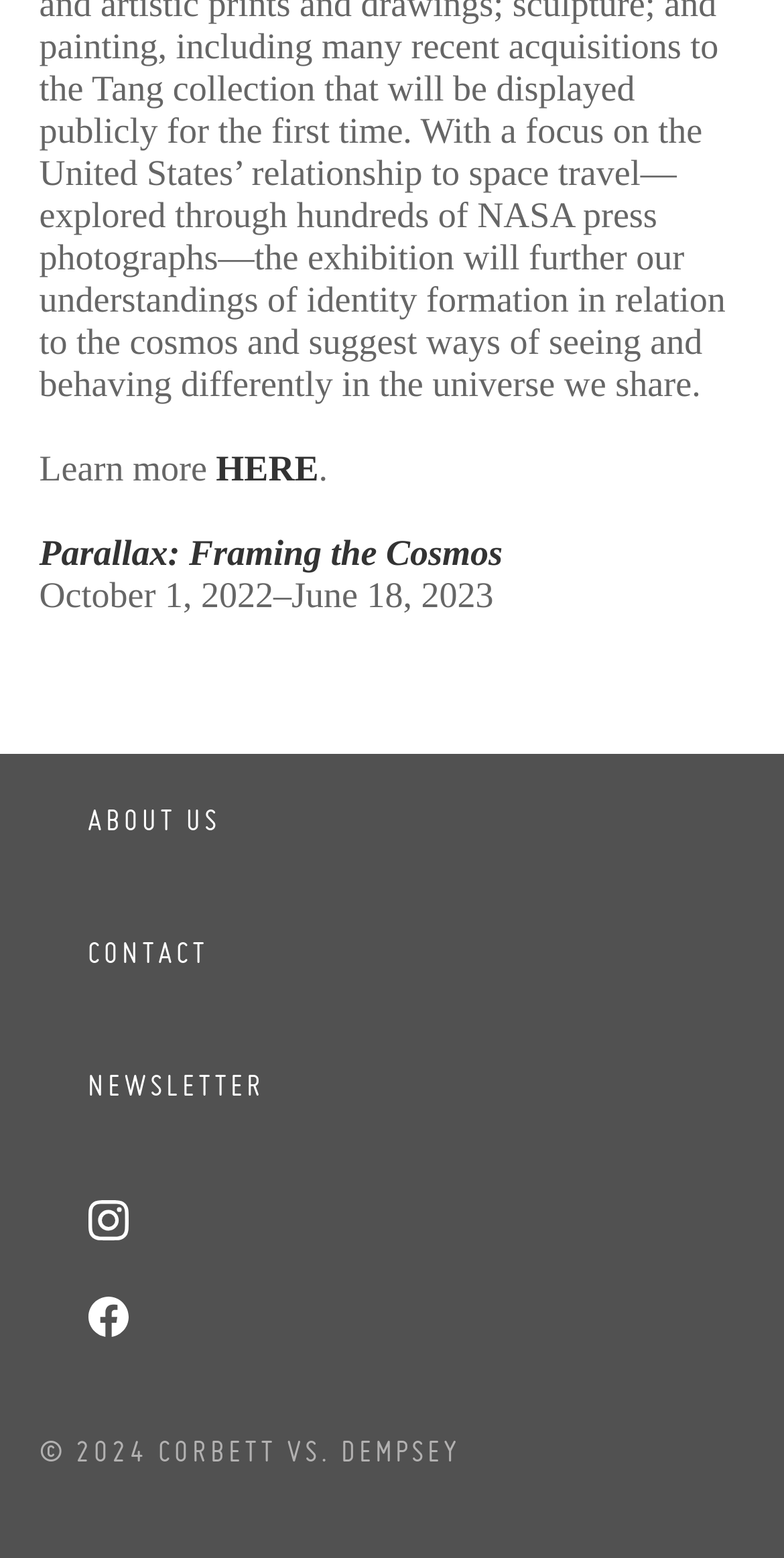Analyze the image and answer the question with as much detail as possible: 
What is the copyright year?

I found the copyright year by looking at the StaticText element with the text '© 2024 CORBETT VS. DEMPSEY' which is located at the bottom of the webpage, indicating that it is the year of copyright.